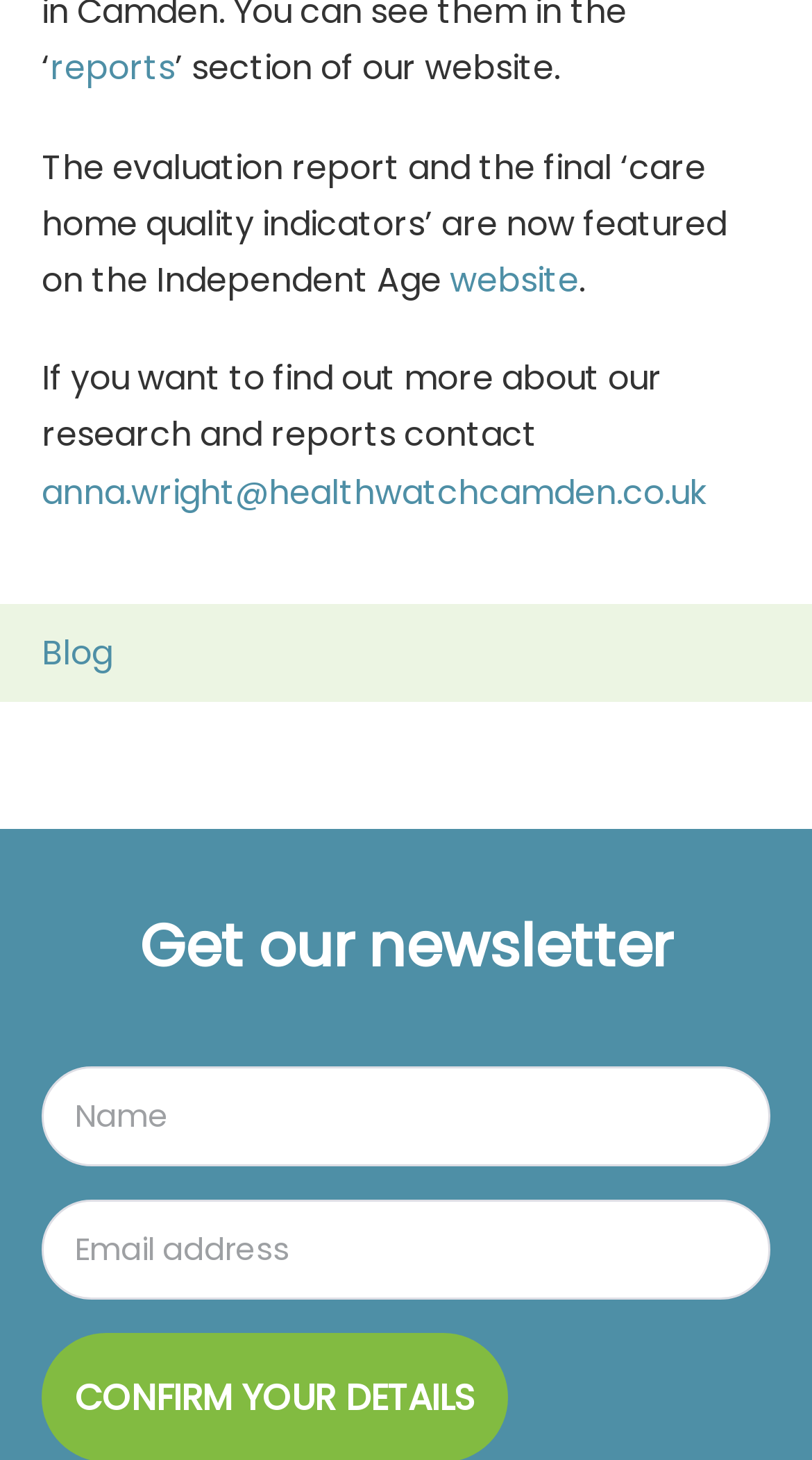What is the purpose of the form on the webpage?
Answer briefly with a single word or phrase based on the image.

Get newsletter